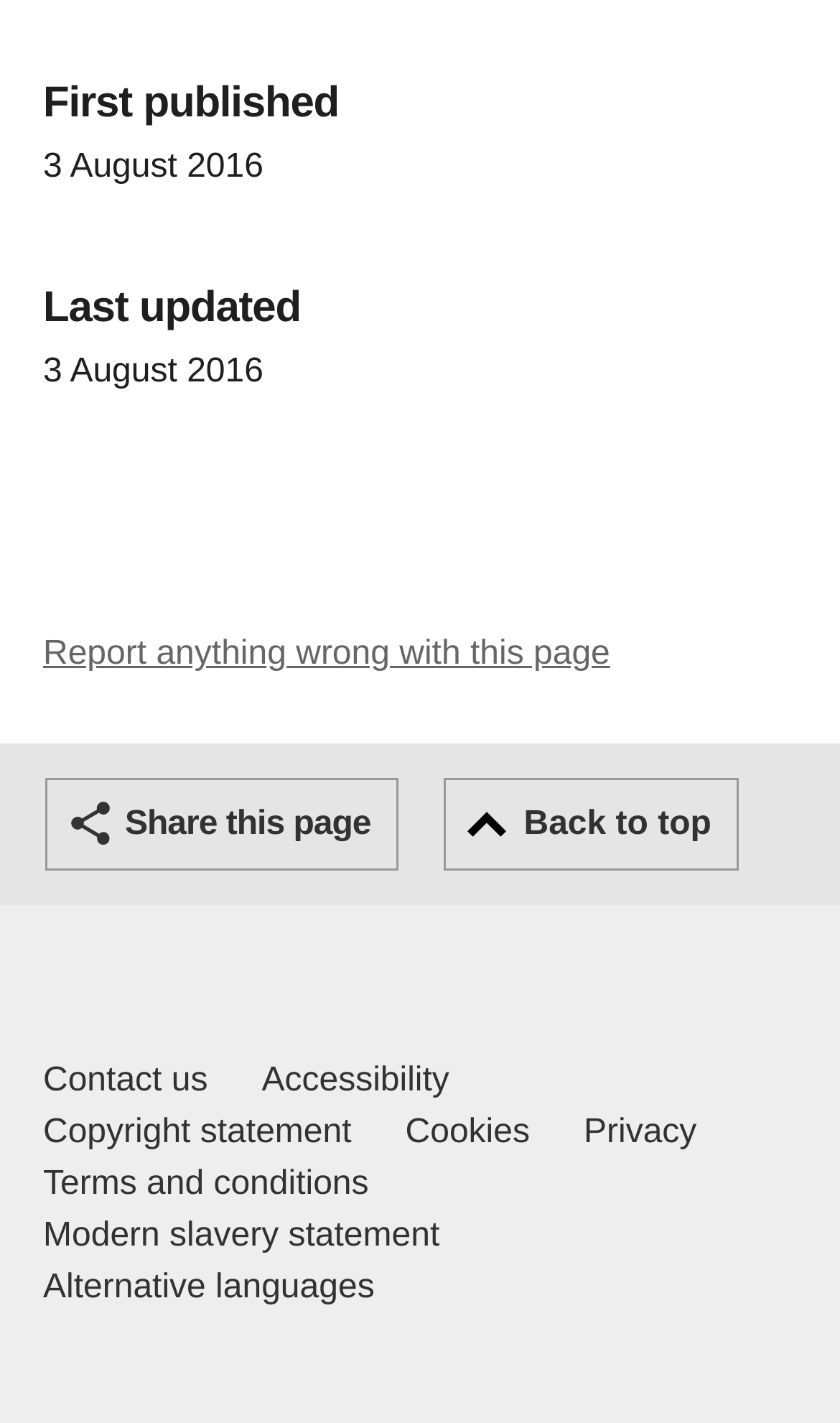Examine the image and give a thorough answer to the following question:
How many footer links are available?

The footer links are located at the bottom of the page, within the navigation element 'Footer links' with a bounding box of [0.051, 0.742, 0.949, 0.951]. There are 8 links in total, including 'Contact us Welsh Government and our main services', 'Accessibility', 'Copyright statement', 'Cookies', 'Privacy', 'Terms and conditions', 'Modern slavery statement', and 'Alternative languages'.